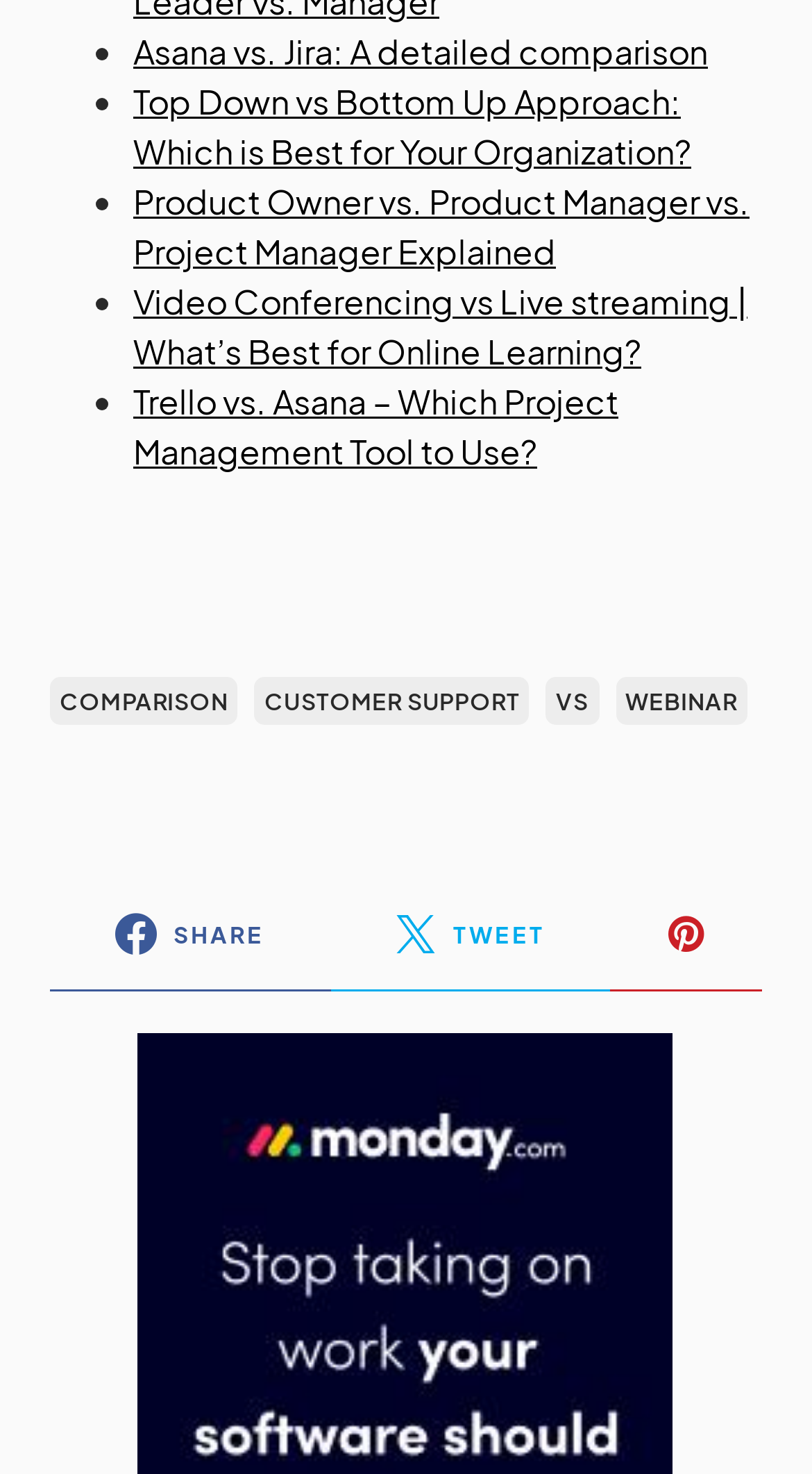Predict the bounding box coordinates of the UI element that matches this description: "Pin it 0". The coordinates should be in the format [left, top, right, bottom] with each value between 0 and 1.

[0.751, 0.594, 0.938, 0.673]